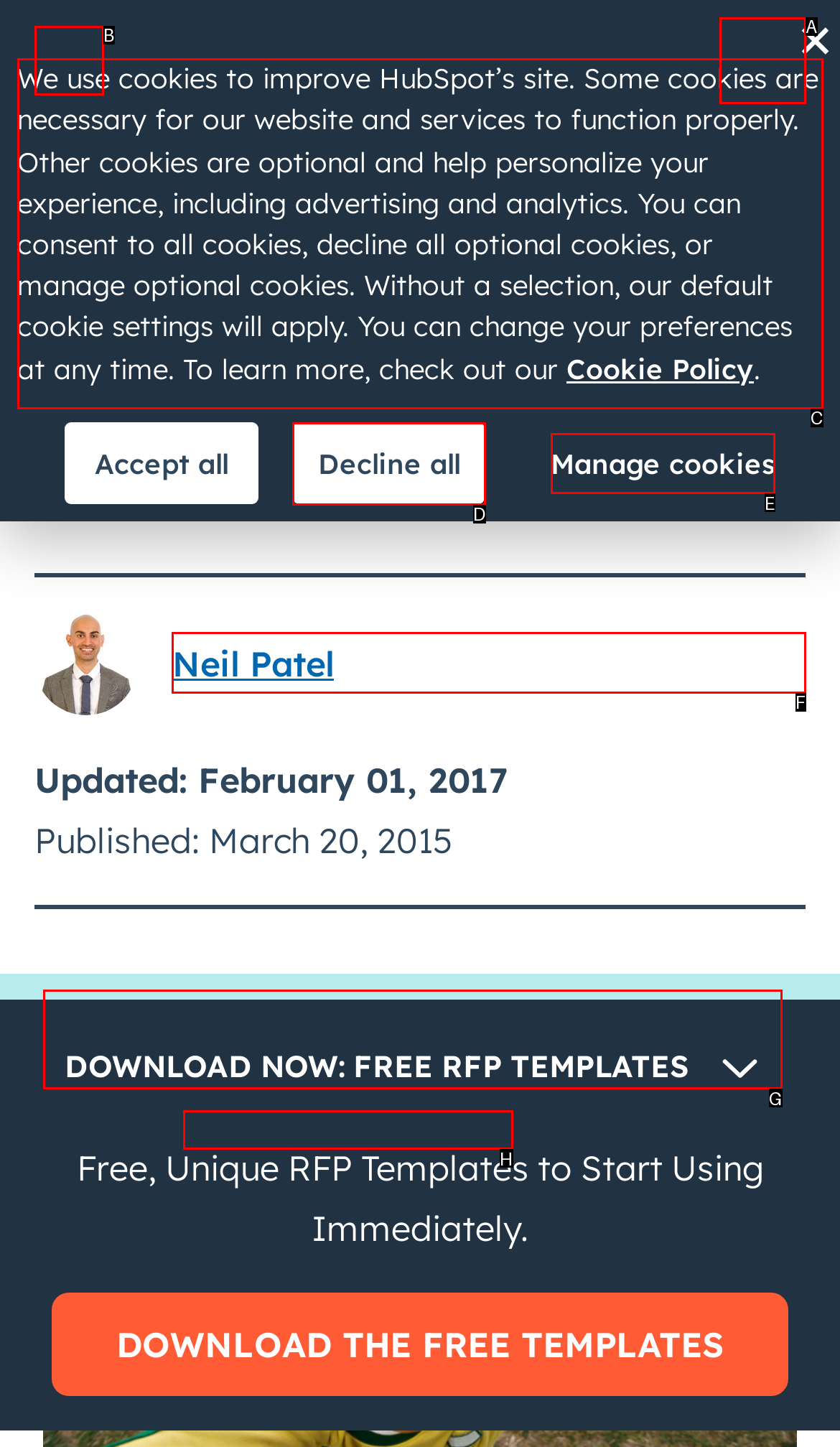Identify the letter of the UI element you should interact with to perform the task: Read the article by Neil Patel
Reply with the appropriate letter of the option.

F